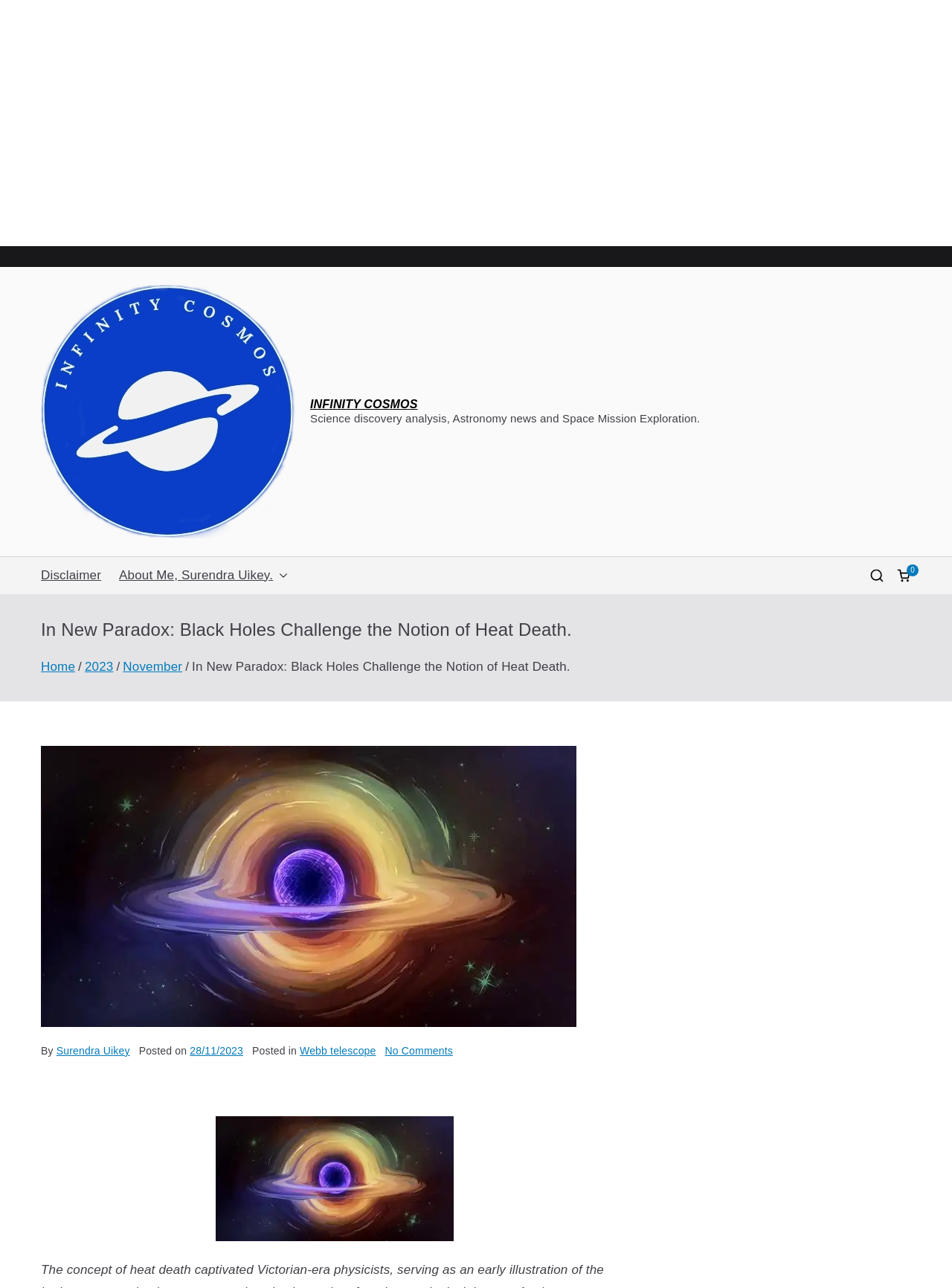Please locate the bounding box coordinates of the element's region that needs to be clicked to follow the instruction: "Click the 'INFINITY COSMOS' logo". The bounding box coordinates should be provided as four float numbers between 0 and 1, i.e., [left, top, right, bottom].

[0.326, 0.309, 0.439, 0.319]